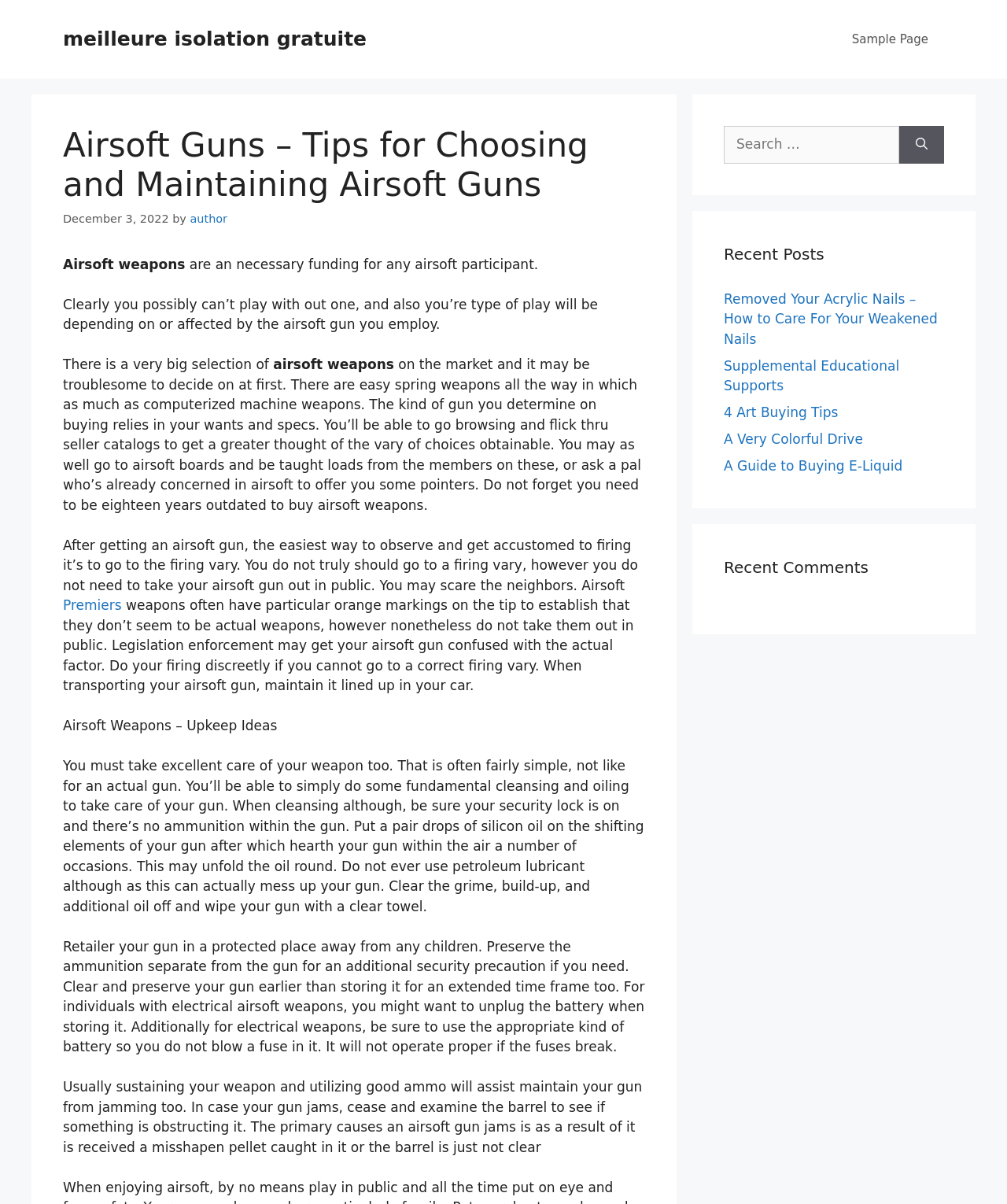Provide the text content of the webpage's main heading.

Airsoft Guns – Tips for Choosing and Maintaining Airsoft Guns